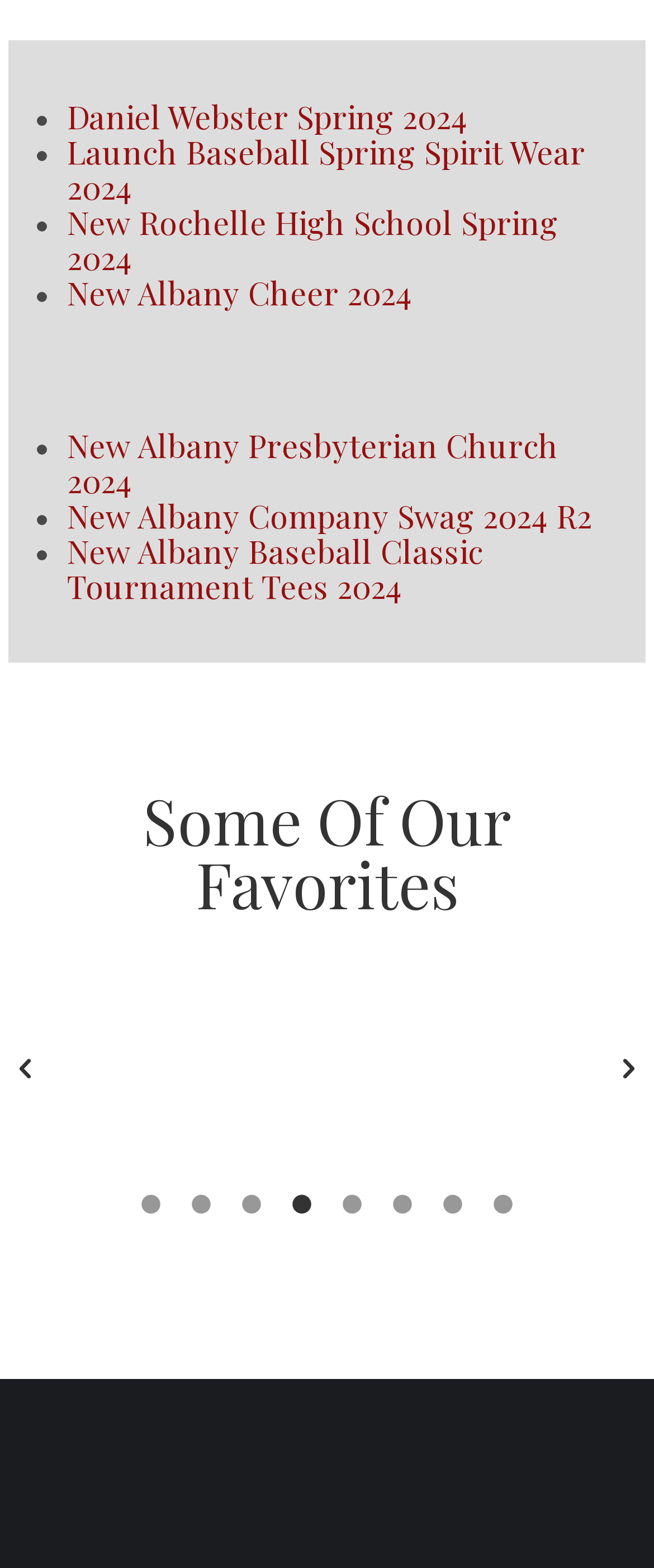Provide the bounding box coordinates of the HTML element described by the text: "aria-label="Next"". The coordinates should be in the format [left, top, right, bottom] with values between 0 and 1.

[0.936, 0.671, 0.987, 0.692]